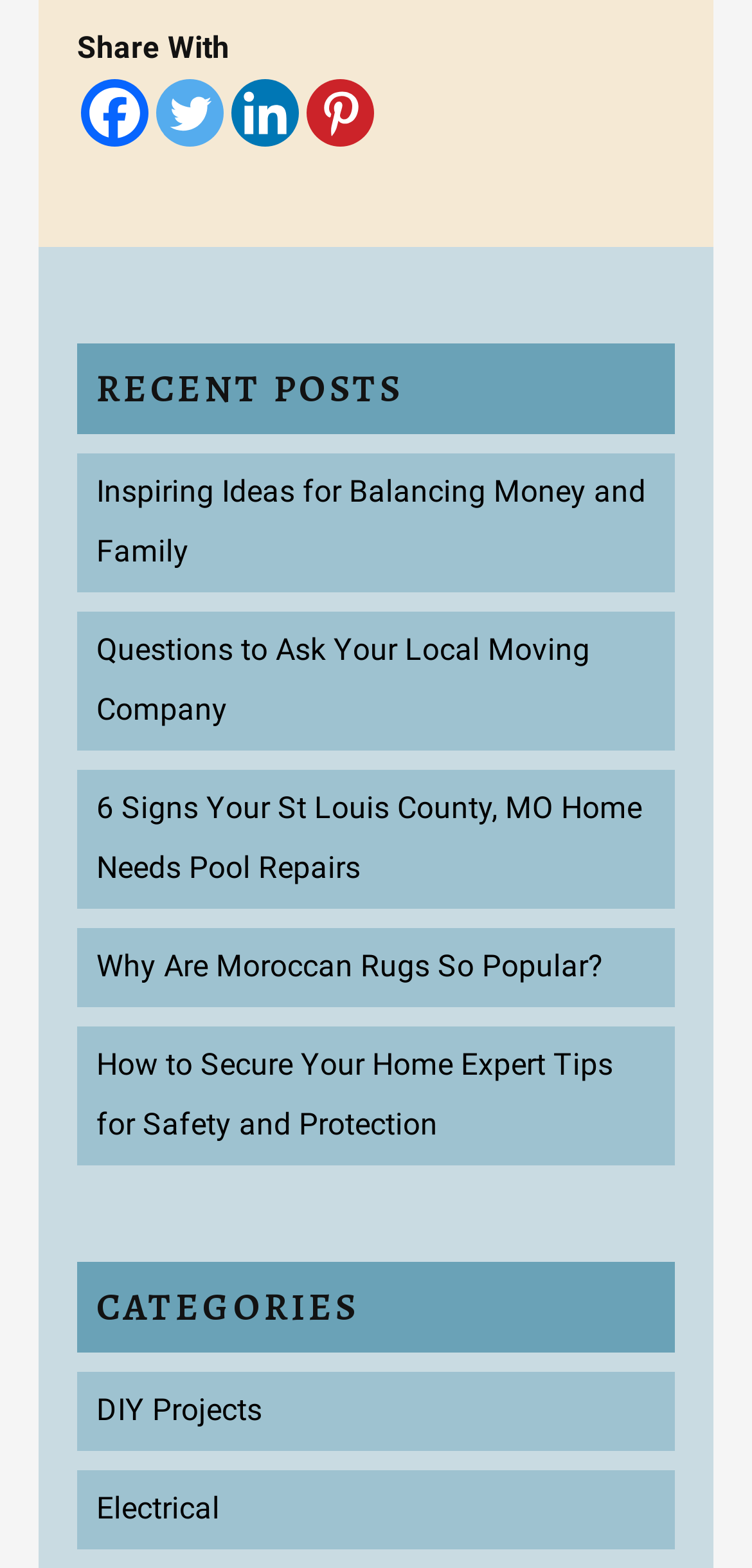Using the given description, provide the bounding box coordinates formatted as (top-left x, top-left y, bottom-right x, bottom-right y), with all values being floating point numbers between 0 and 1. Description: Electrical

[0.128, 0.951, 0.292, 0.974]